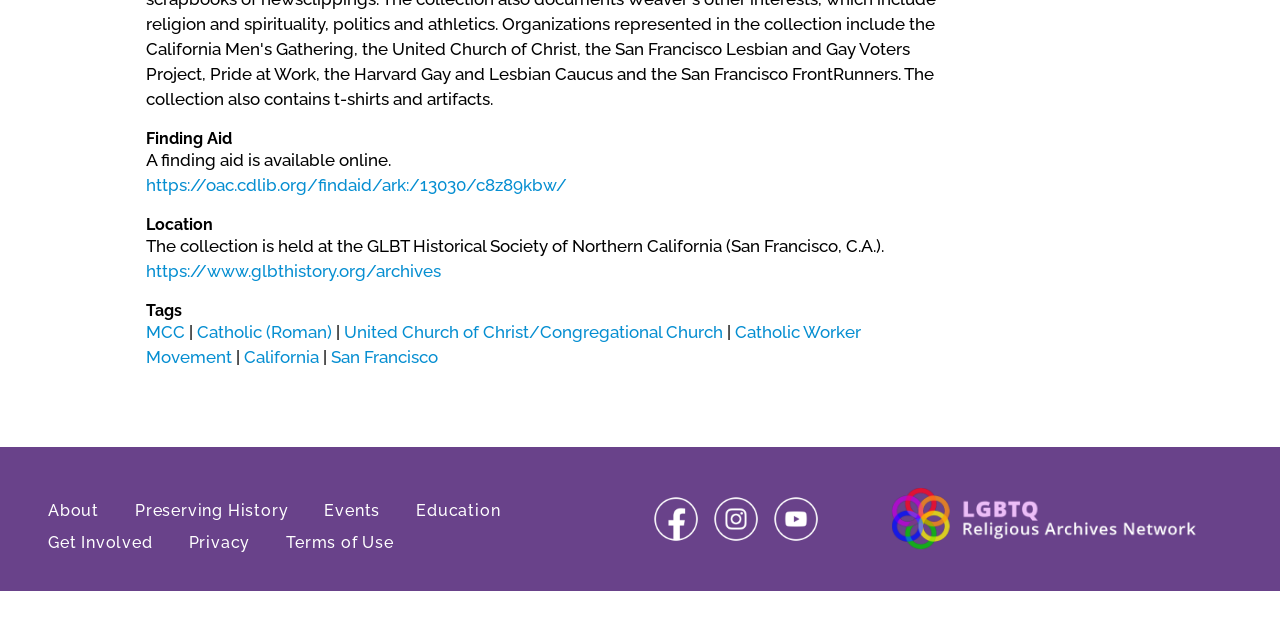Provide the bounding box coordinates for the UI element described in this sentence: "Preserving History". The coordinates should be four float values between 0 and 1, i.e., [left, top, right, bottom].

[0.093, 0.774, 0.238, 0.824]